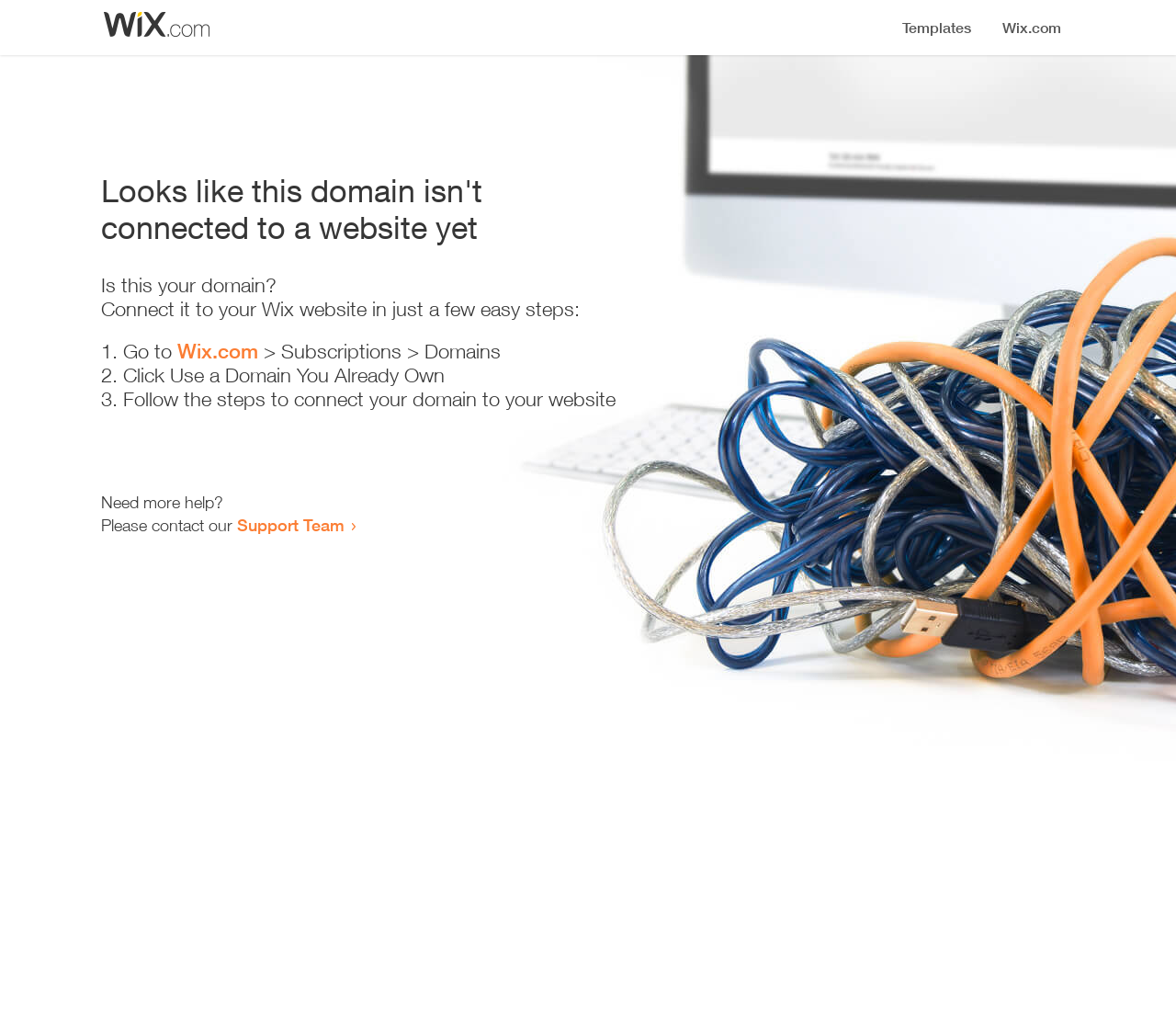Please determine the bounding box coordinates for the UI element described as: "Wix.com".

[0.151, 0.328, 0.22, 0.351]